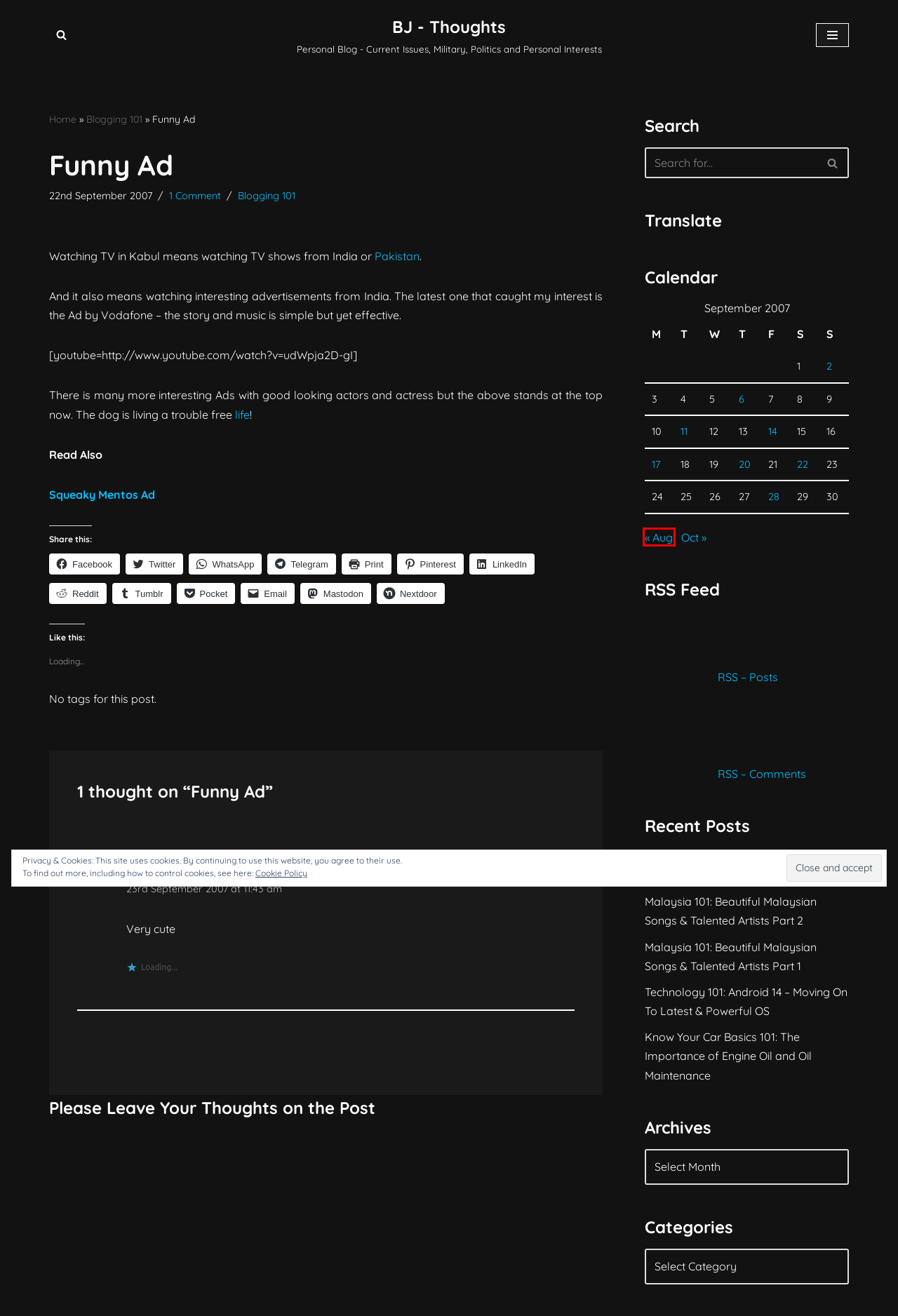Review the webpage screenshot and focus on the UI element within the red bounding box. Select the best-matching webpage description for the new webpage that follows after clicking the highlighted element. Here are the candidates:
A. Human Relationship 101: The Interesting 8 Level Of Human Life
B. Know Your Car Basics 101: The Importance Of Engine Oil And Oil Maintenance
C. Malaysia 101: Beautiful Malaysian Songs & Talented Artists Part 1
D. August 2007 » BJ - Thoughts
E. Technology 101: Android 14 - Moving On To Latest & Powerful OS
F. October 2007 » BJ - Thoughts
G. Comments for BJ – Thoughts
H. Pocket: Log In

D